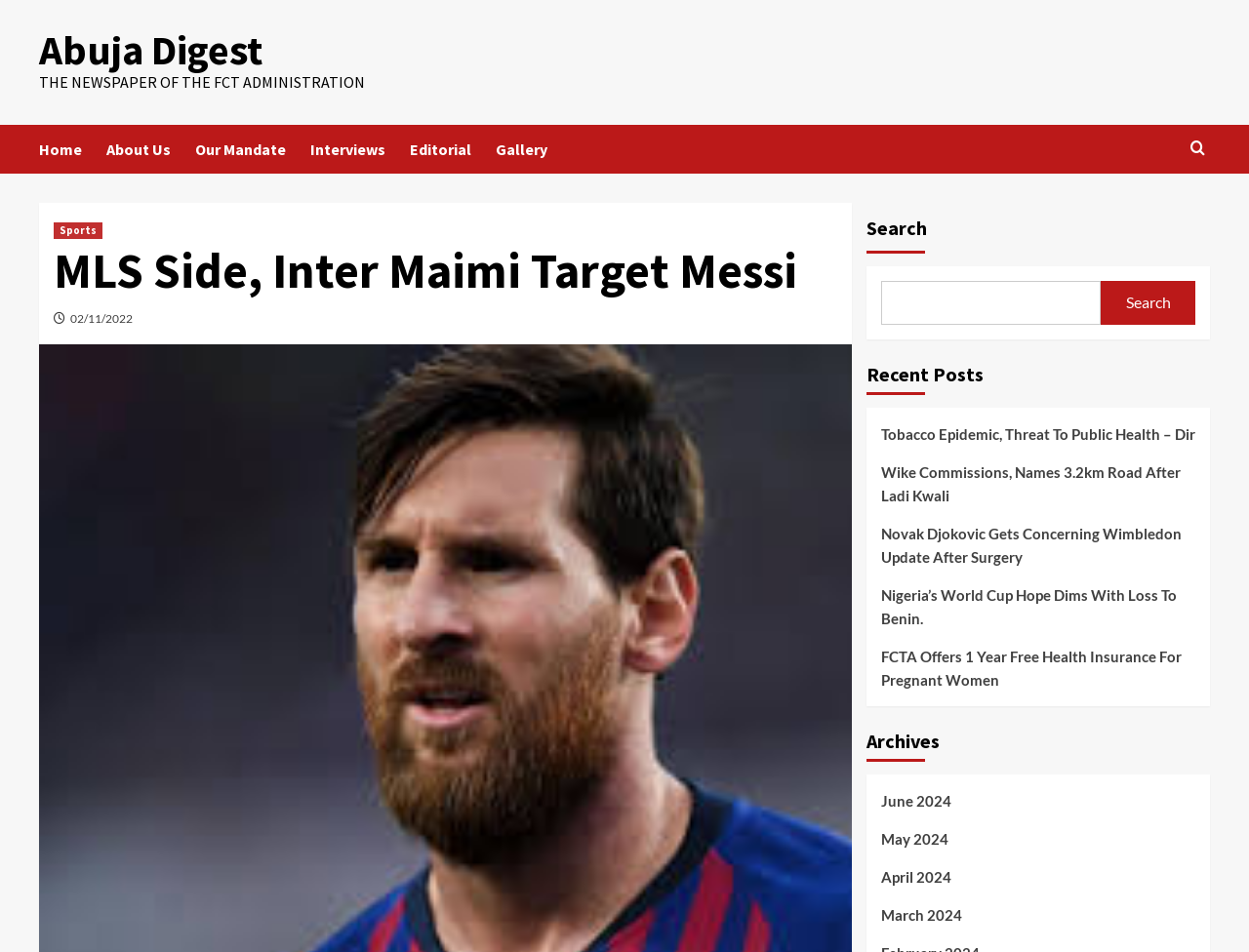What is the category of the link 'Novak Djokovic Gets Concerning Wimbledon Update After Surgery'?
Please provide a detailed and thorough answer to the question.

I found the answer by looking at the link element with the bounding box coordinates [0.705, 0.548, 0.957, 0.612], which is located in the middle of the webpage. The corresponding heading element with the bounding box coordinates [0.693, 0.377, 0.787, 0.415] has the text 'Recent Posts', indicating that the link is categorized under 'Recent Posts'.